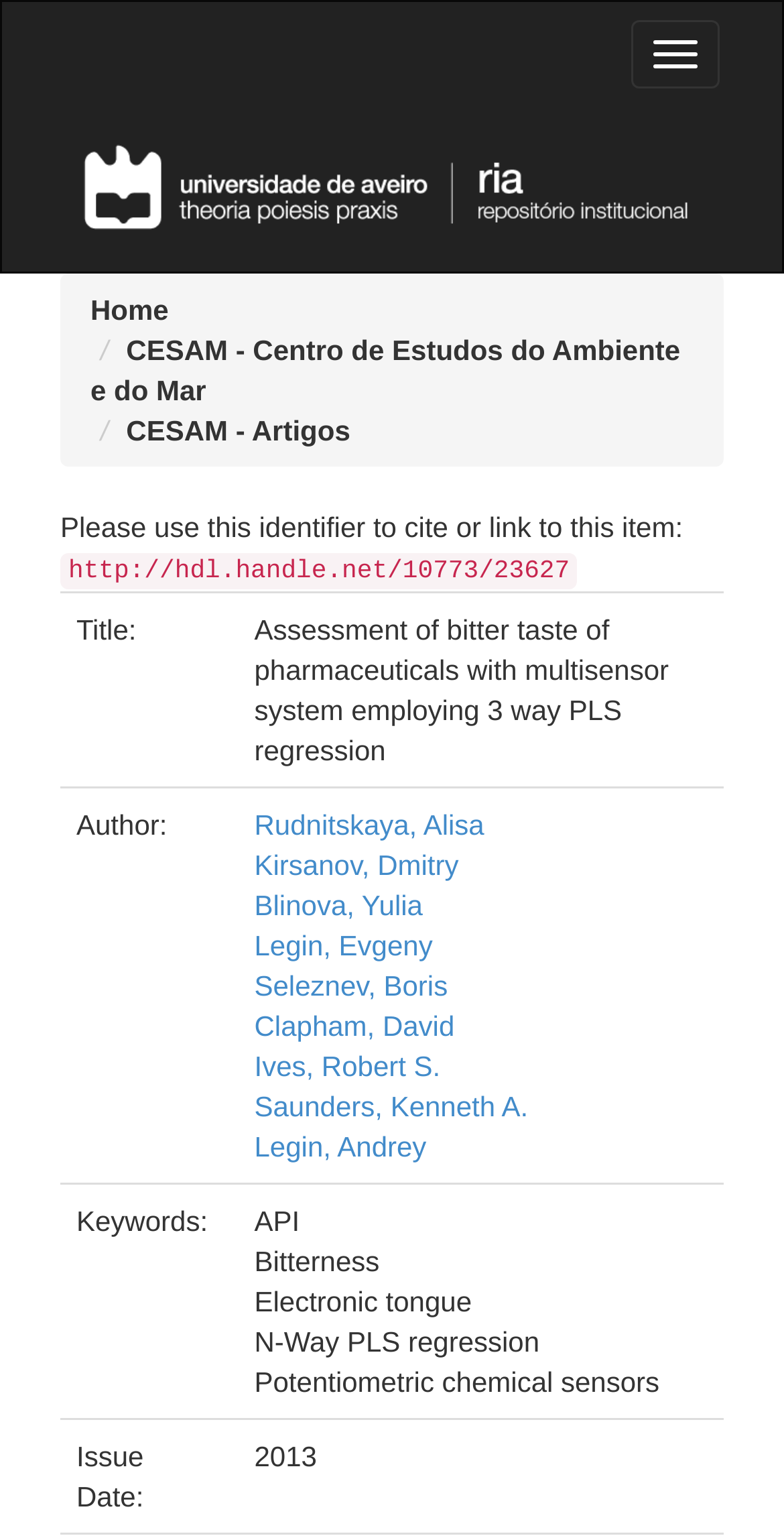Respond with a single word or phrase to the following question: What is the URL of this item?

http://hdl.handle.net/10773/23627